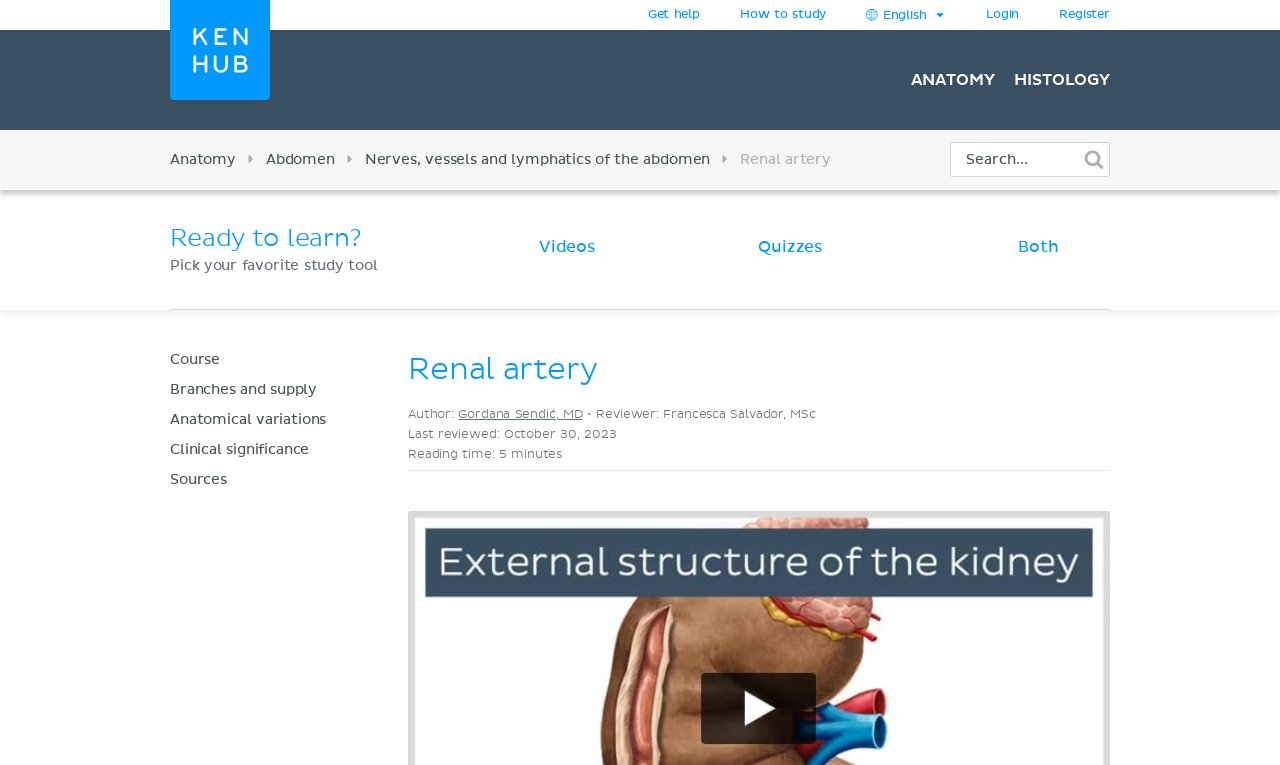Determine the bounding box coordinates of the region that needs to be clicked to achieve the task: "Login to your account".

[0.759, 0.01, 0.808, 0.029]